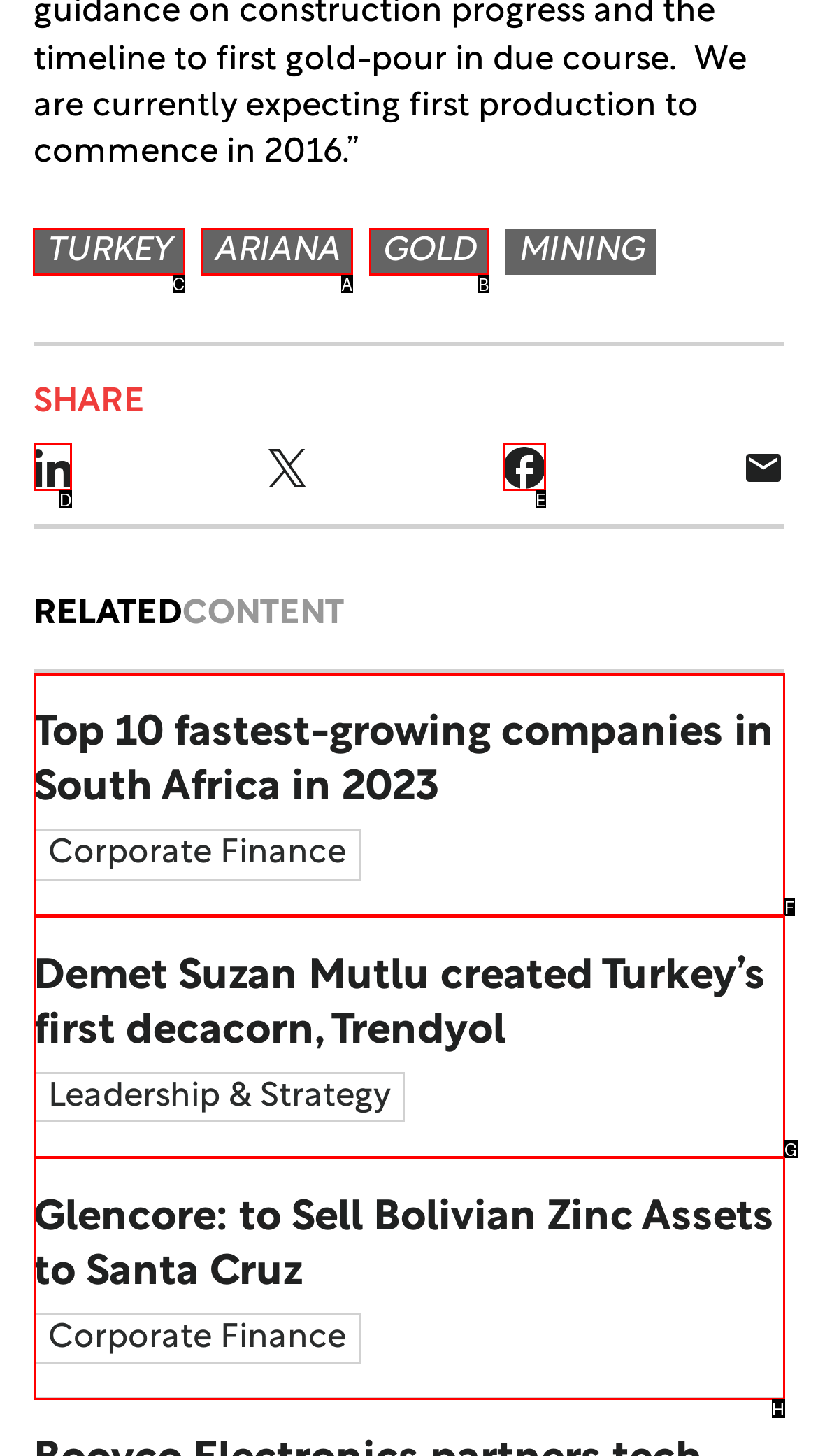Given the task: Click on TURKEY, tell me which HTML element to click on.
Answer with the letter of the correct option from the given choices.

C